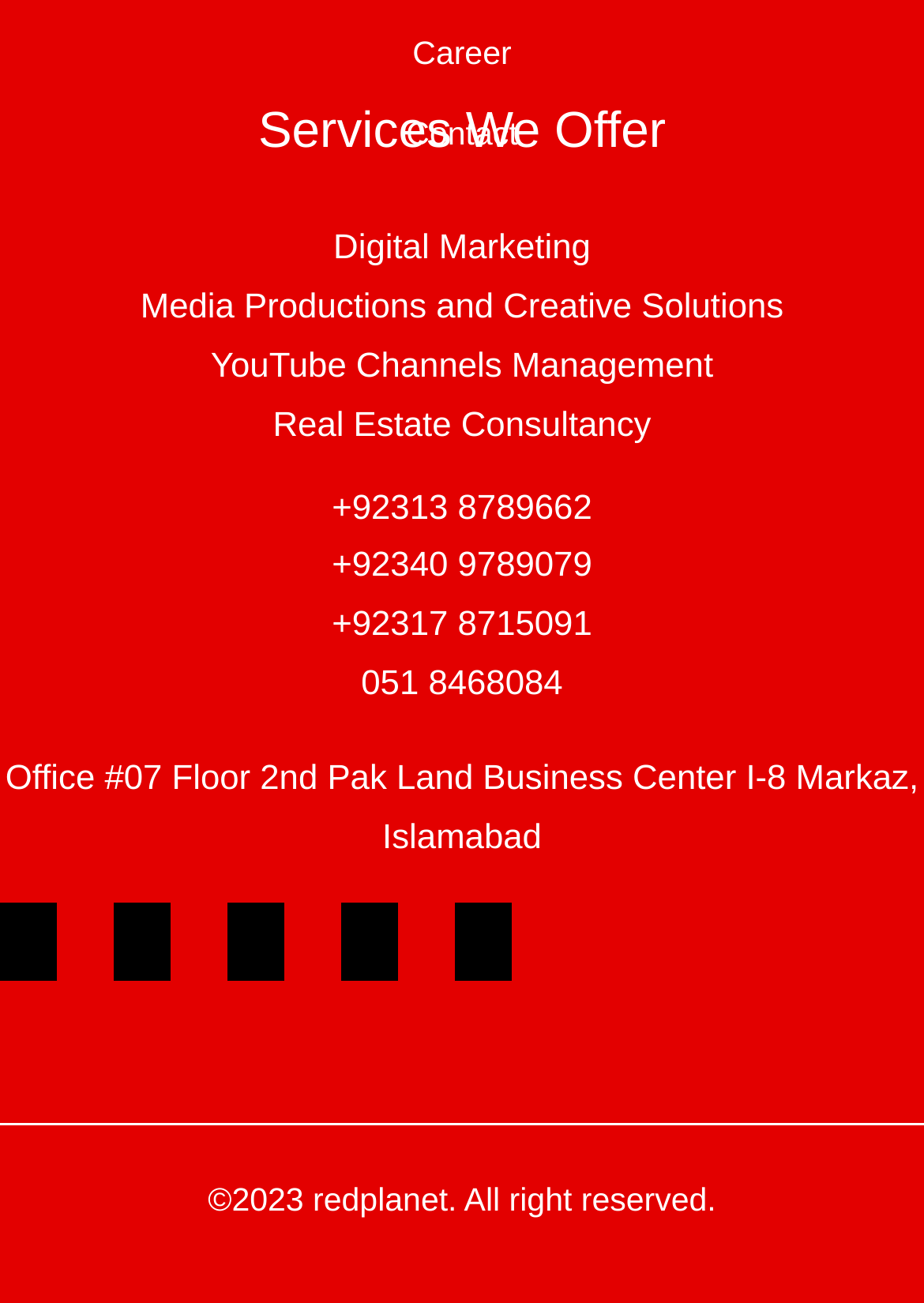How many social media links are provided?
Using the visual information, reply with a single word or short phrase.

5